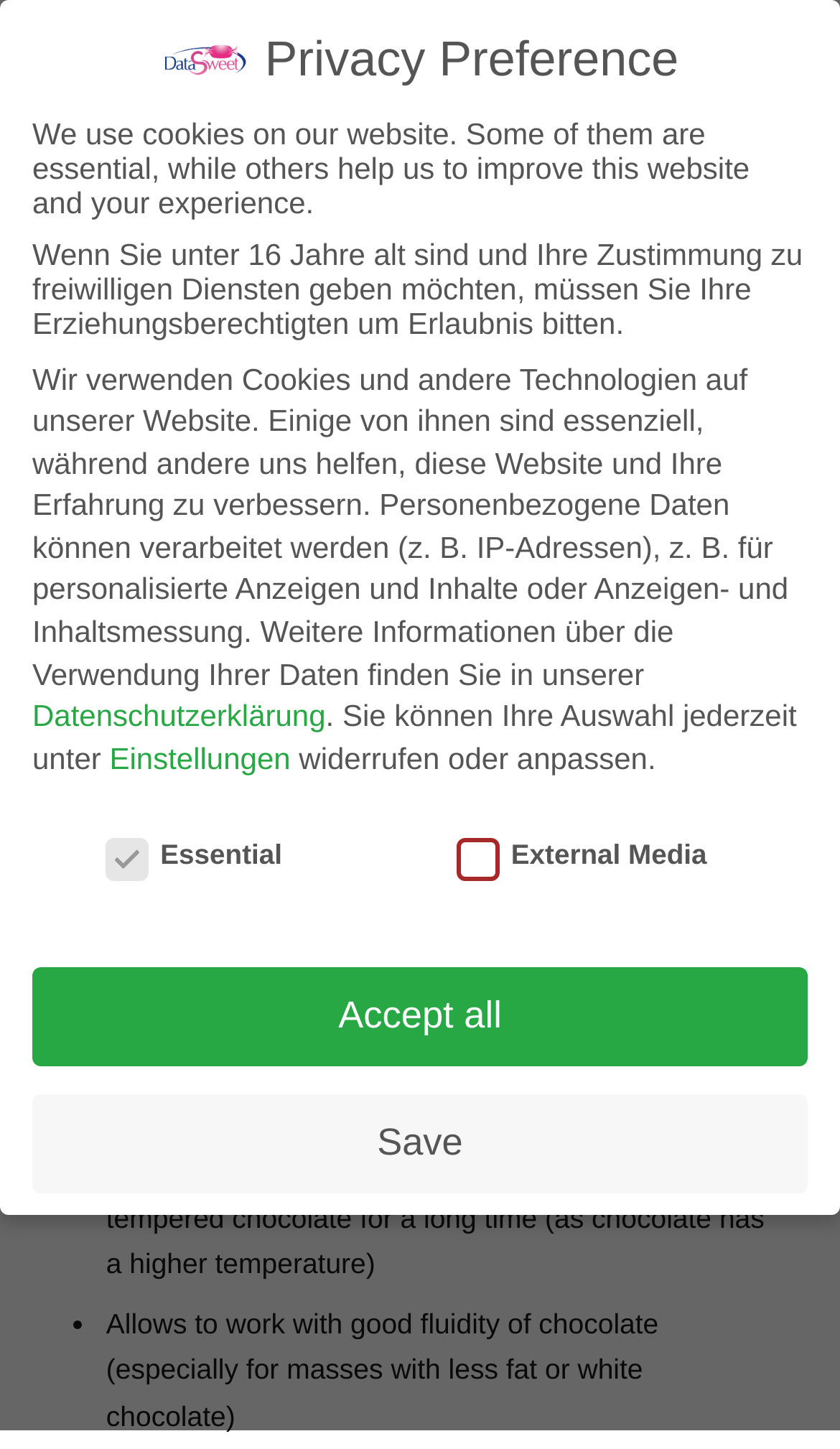Please determine the bounding box of the UI element that matches this description: aria-label="DataSweet Online GmbH". The coordinates should be given as (top-left x, top-left y, bottom-right x, bottom-right y), with all values between 0 and 1.

[0.075, 0.001, 0.755, 0.12]